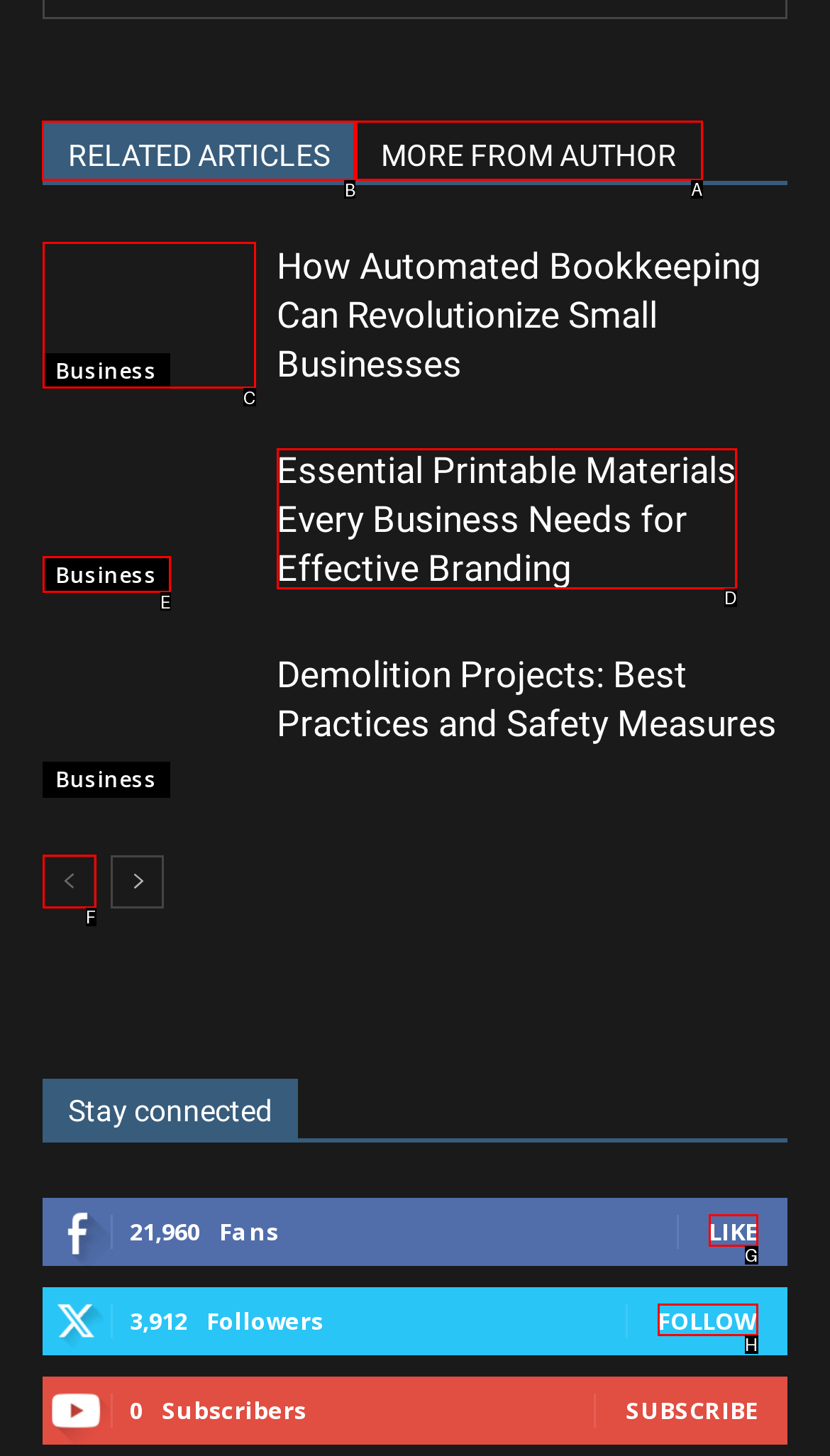Show which HTML element I need to click to perform this task: Click on RELATED ARTICLES Answer with the letter of the correct choice.

B